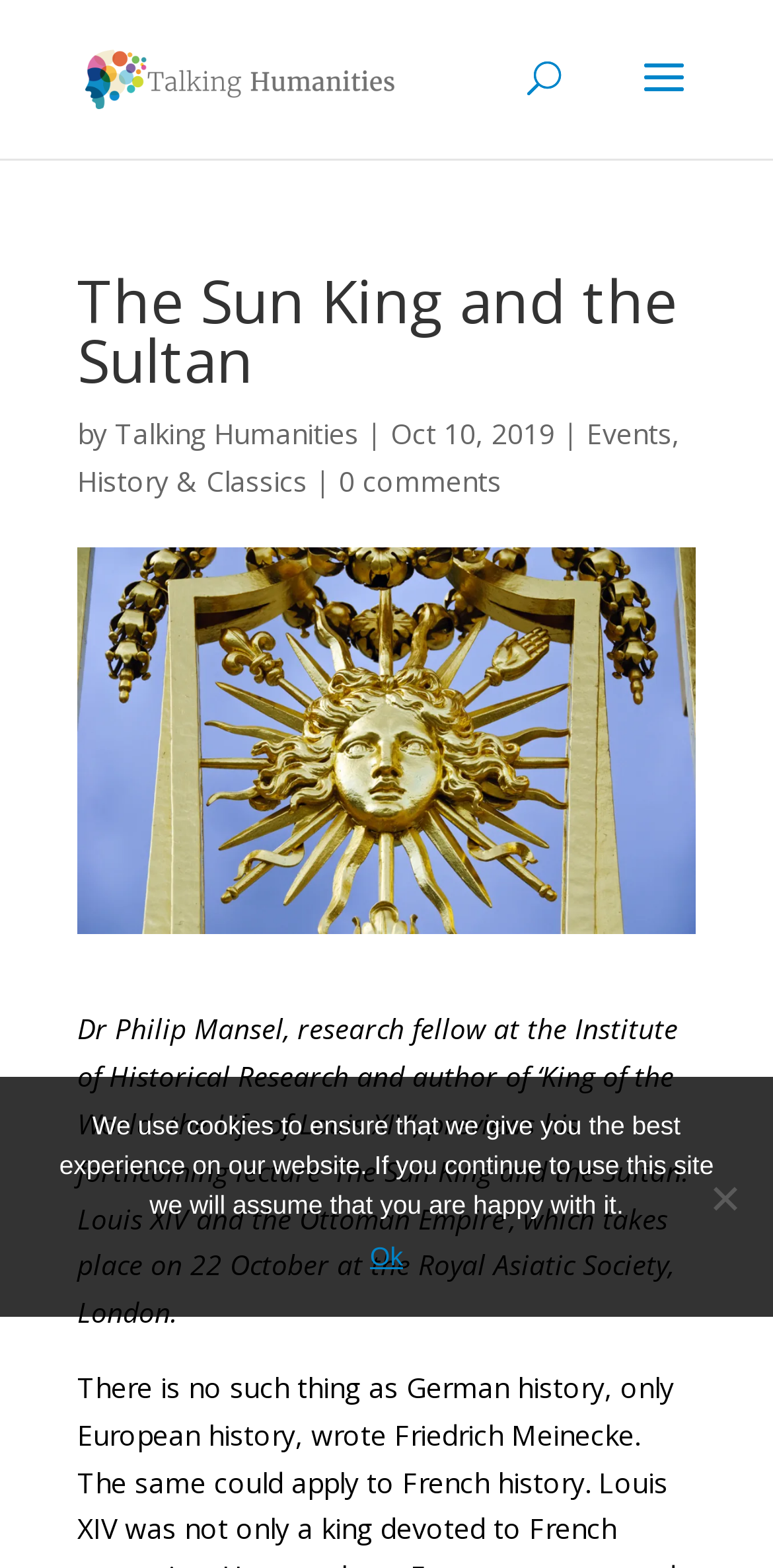Generate a comprehensive description of the contents of the webpage.

The webpage is about an upcoming lecture titled "The Sun King and the Sultan: Louis XIV and the Ottoman Empire" by Dr. Philip Mansel, which will take place on October 22 at the Royal Asiatic Society, London. 

At the top left of the page, there is a link to "Talking Humanities" accompanied by an image with the same name. Below this, there is a search bar that spans almost the entire width of the page. 

The main content of the page is divided into two sections. On the left side, there is a heading with the title of the lecture, followed by the author's name, a vertical line, and the date "Oct 10, 2019". Below this, there are links to "Events" and "History & Classics" separated by vertical lines. 

On the right side of the page, there is a large image of the "Sun King". Below this image, there is a paragraph of text that provides a brief summary of the lecture, including the date and location. 

At the bottom of the page, there is a cookie notice dialog box that is not currently in focus. The dialog box contains a message about the use of cookies on the website and provides an "Ok" button to acknowledge the notice. There is also a "No" button, but it is not clear what this button does.